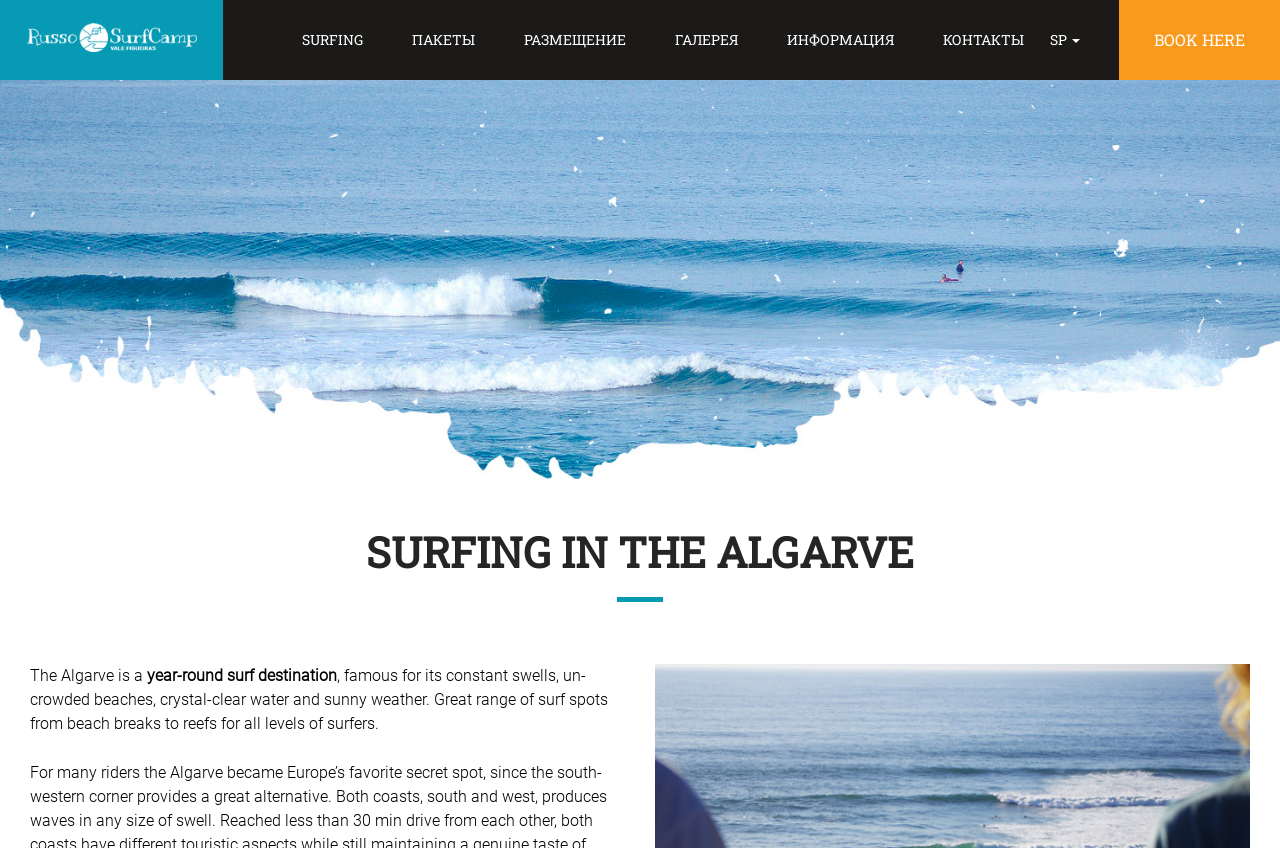What is the text of the webpage's headline?

SURFING IN THE ALGARVE